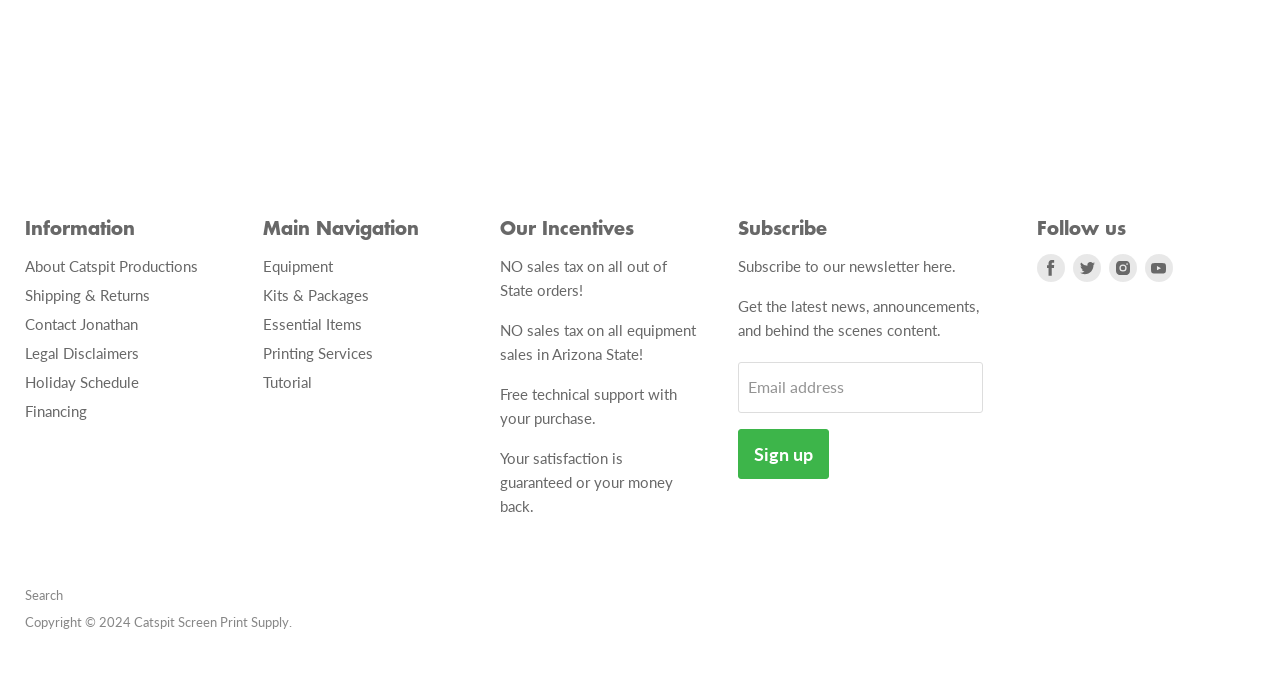Give the bounding box coordinates for the element described as: "Printing Services".

[0.205, 0.502, 0.291, 0.528]